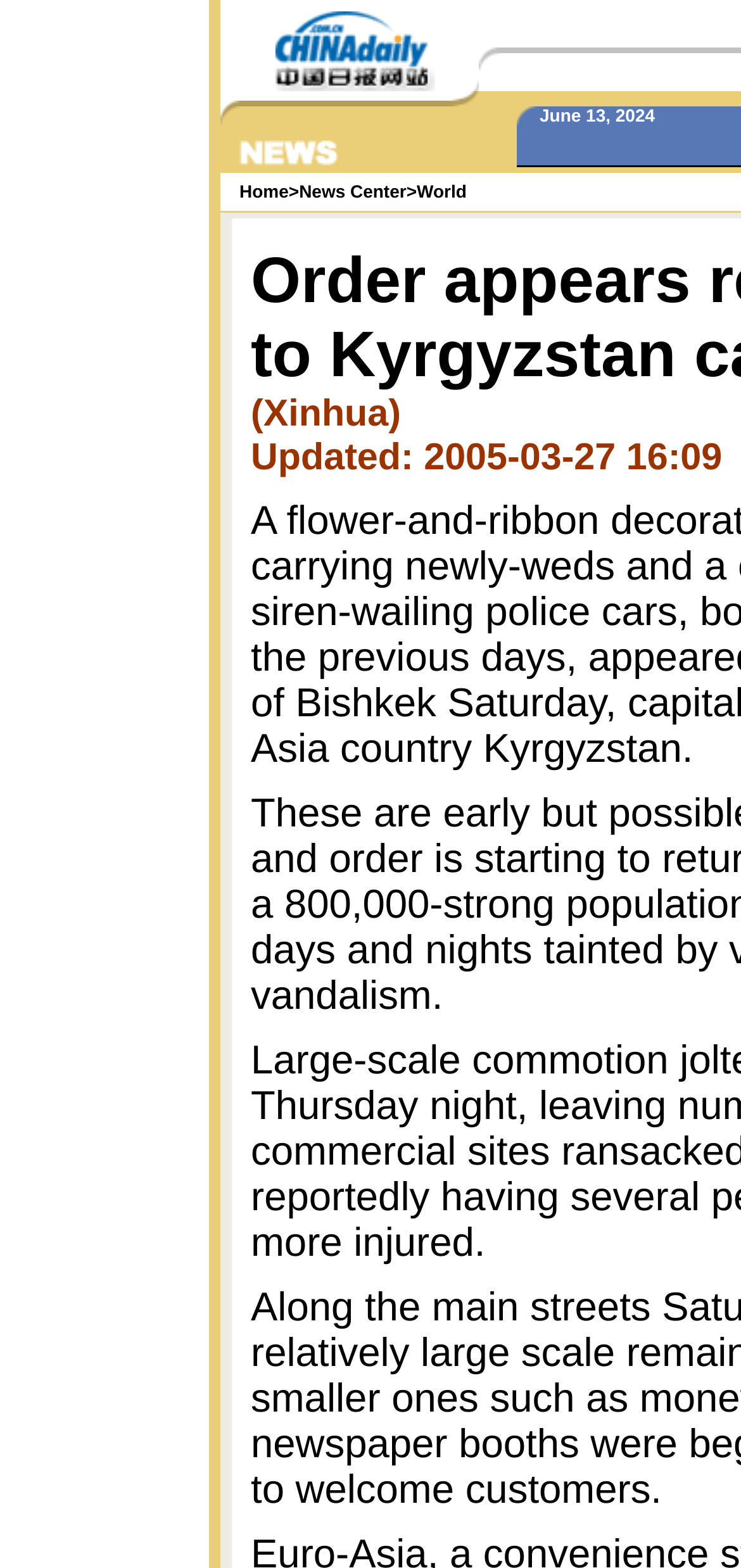Locate the bounding box coordinates of the UI element described by: "News Center". The bounding box coordinates should consist of four float numbers between 0 and 1, i.e., [left, top, right, bottom].

[0.404, 0.116, 0.548, 0.128]